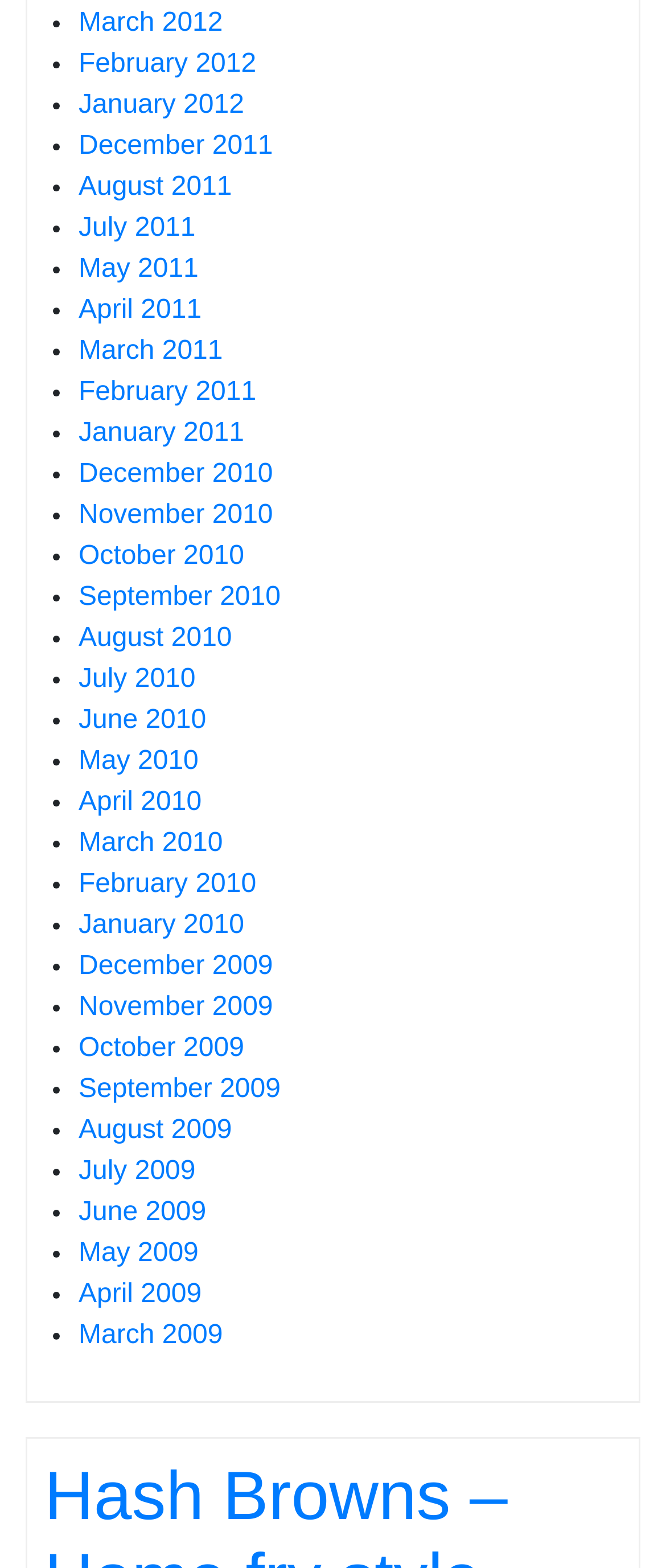Reply to the question with a brief word or phrase: How many links are on this webpage?

321